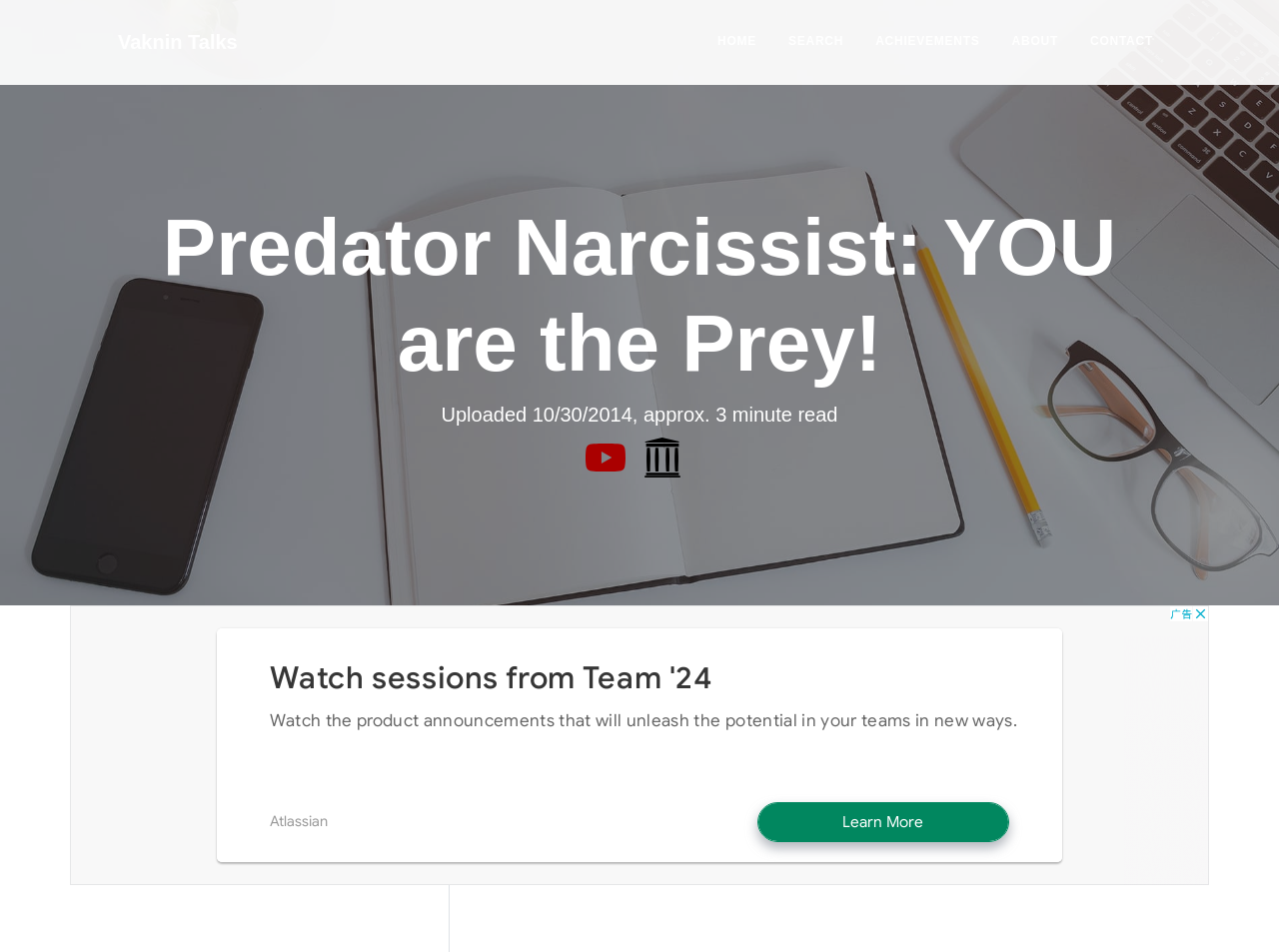Please give a concise answer to this question using a single word or phrase: 
What is the estimated reading time of the article?

3 minutes